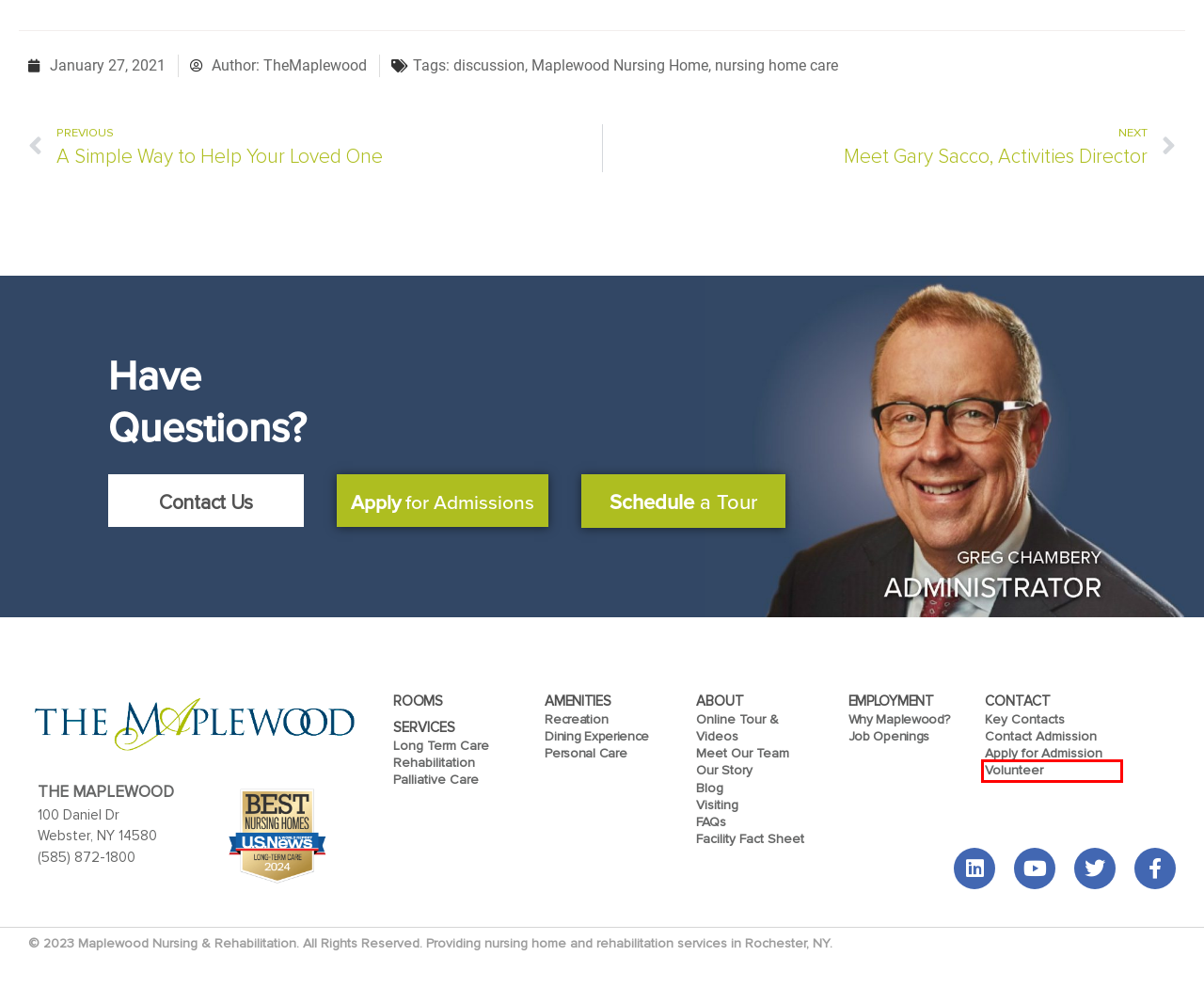You have received a screenshot of a webpage with a red bounding box indicating a UI element. Please determine the most fitting webpage description that matches the new webpage after clicking on the indicated element. The choices are:
A. Nursing Home Employment Opportunities | The Maplewood Webster, NY
B. nursing home care | The Maplewood
C. Apply for Nursing Home in Webster, NY | The Maplewood
D. The Maplewood Story | Nursing Home in Webster, New York
E. Long Term Care Facilities | The Maplewood in Webster, New York
F. Skilled Nursing Home Team at The Maplewood in Webster, New York
G. Activities for Nursing Homes in Webster, NY | The Maplewood
H. Nursing Home Volunteer | The Maplewood in Webster, New York

H